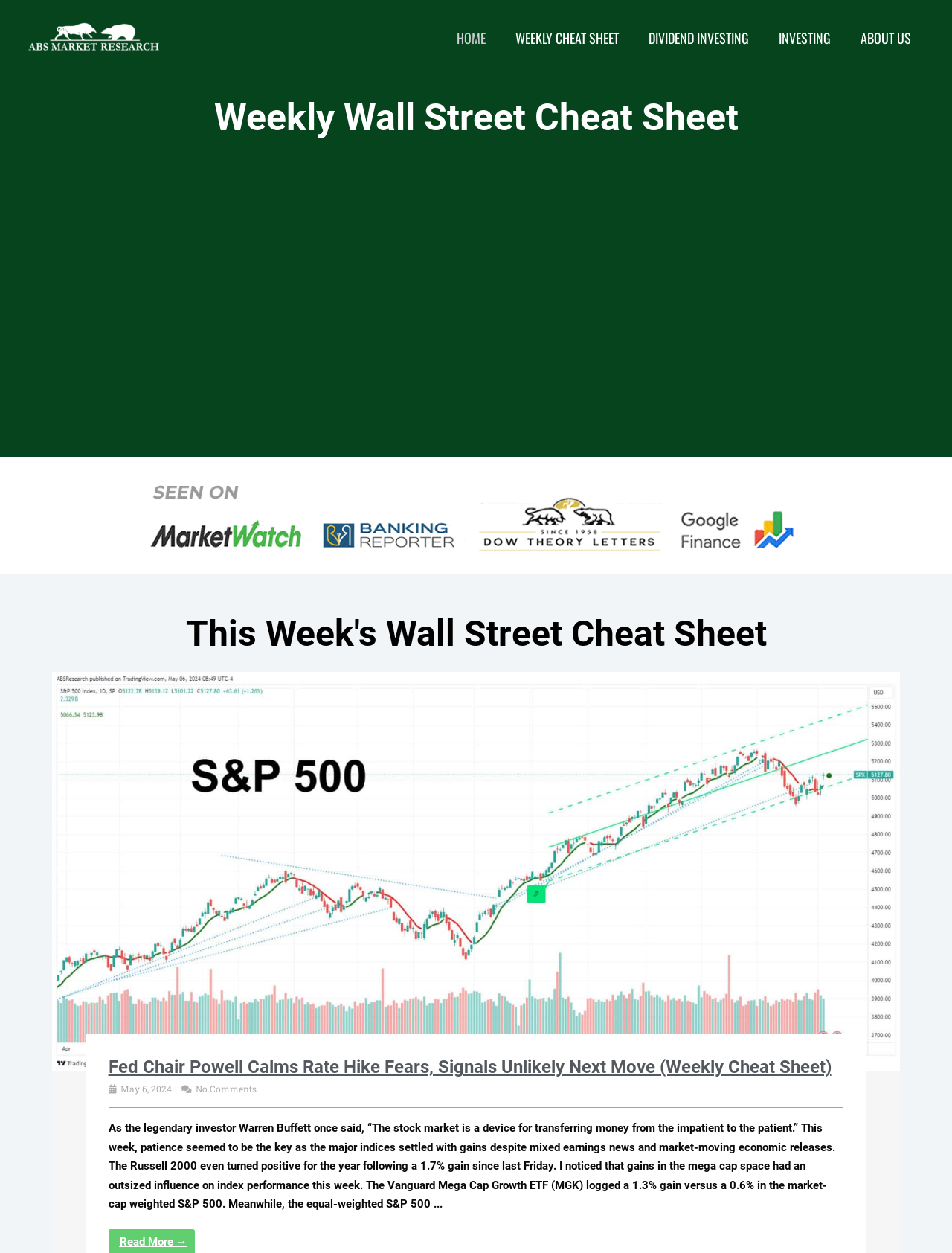Provide a short answer using a single word or phrase for the following question: 
What is the name of the website?

AlphaBetaStock.com